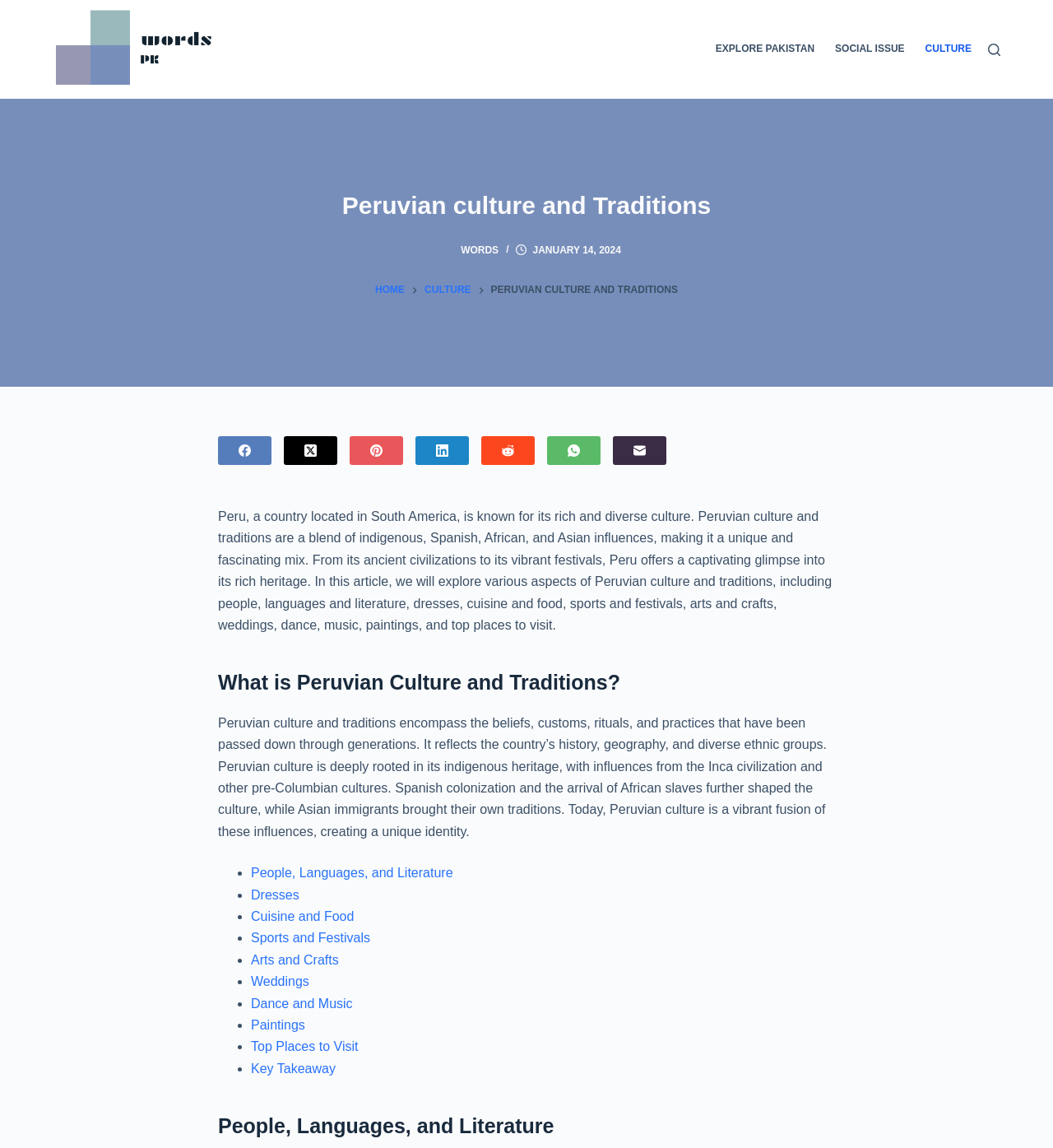What is the date mentioned in the webpage?
Look at the screenshot and respond with one word or a short phrase.

JANUARY 14, 2024